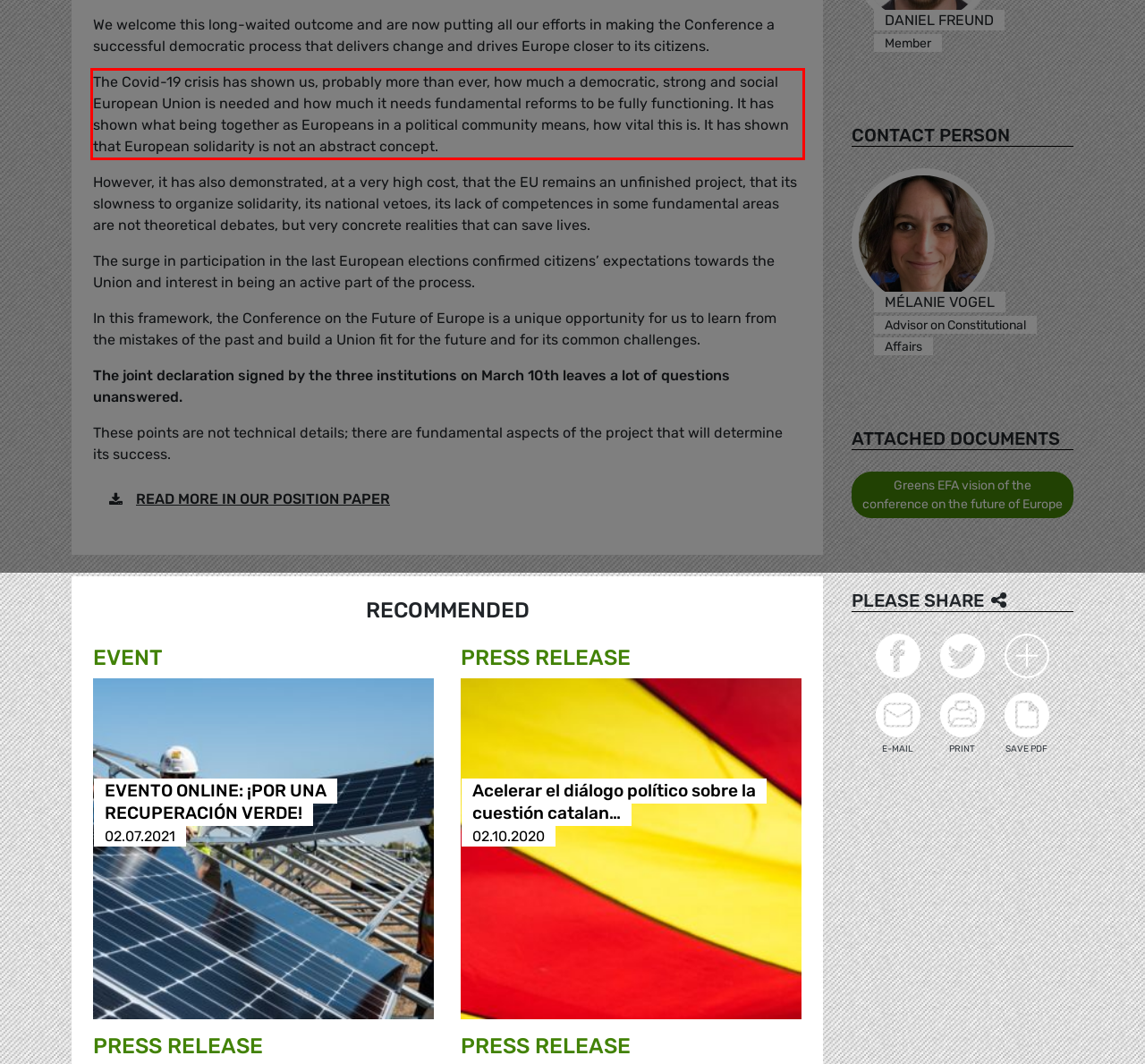Given a webpage screenshot, locate the red bounding box and extract the text content found inside it.

The Covid-19 crisis has shown us, probably more than ever, how much a democratic, strong and social European Union is needed and how much it needs fundamental reforms to be fully functioning. It has shown what being together as Europeans in a political community means, how vital this is. It has shown that European solidarity is not an abstract concept.